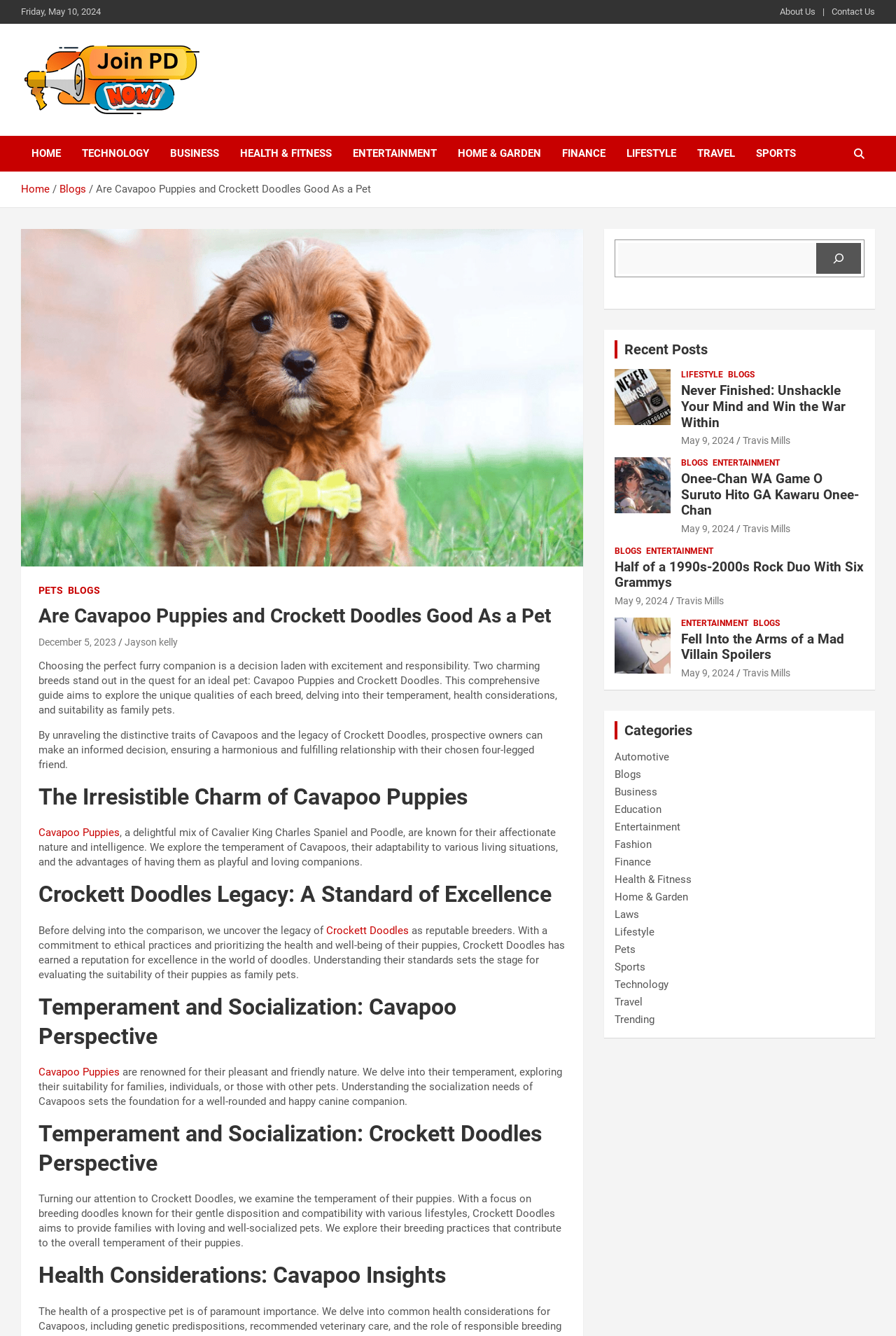Pinpoint the bounding box coordinates of the clickable area needed to execute the instruction: "Click on the 'SPORTS' link". The coordinates should be specified as four float numbers between 0 and 1, i.e., [left, top, right, bottom].

None